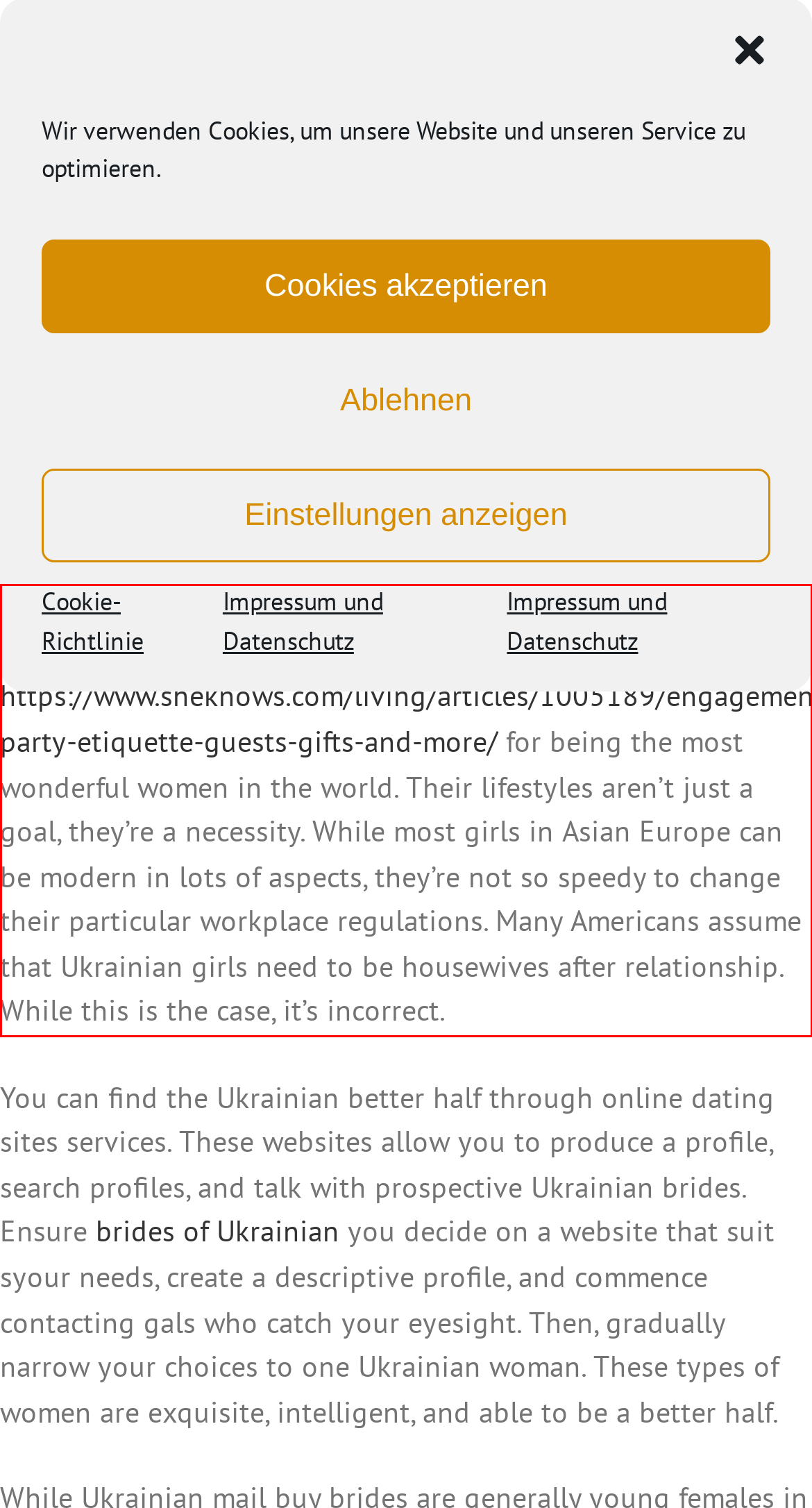You have a screenshot of a webpage, and there is a red bounding box around a UI element. Utilize OCR to extract the text within this red bounding box.

First and foremost, you need to understand that Ukrainian women will be renowned https://www.sheknows.com/living/articles/1005189/engagement-party-etiquette-guests-gifts-and-more/ for being the most wonderful women in the world. Their lifestyles aren’t just a goal, they’re a necessity. While most girls in Asian Europe can be modern in lots of aspects, they’re not so speedy to change their particular workplace regulations. Many Americans assume that Ukrainian girls need to be housewives after relationship. While this is the case, it’s incorrect.